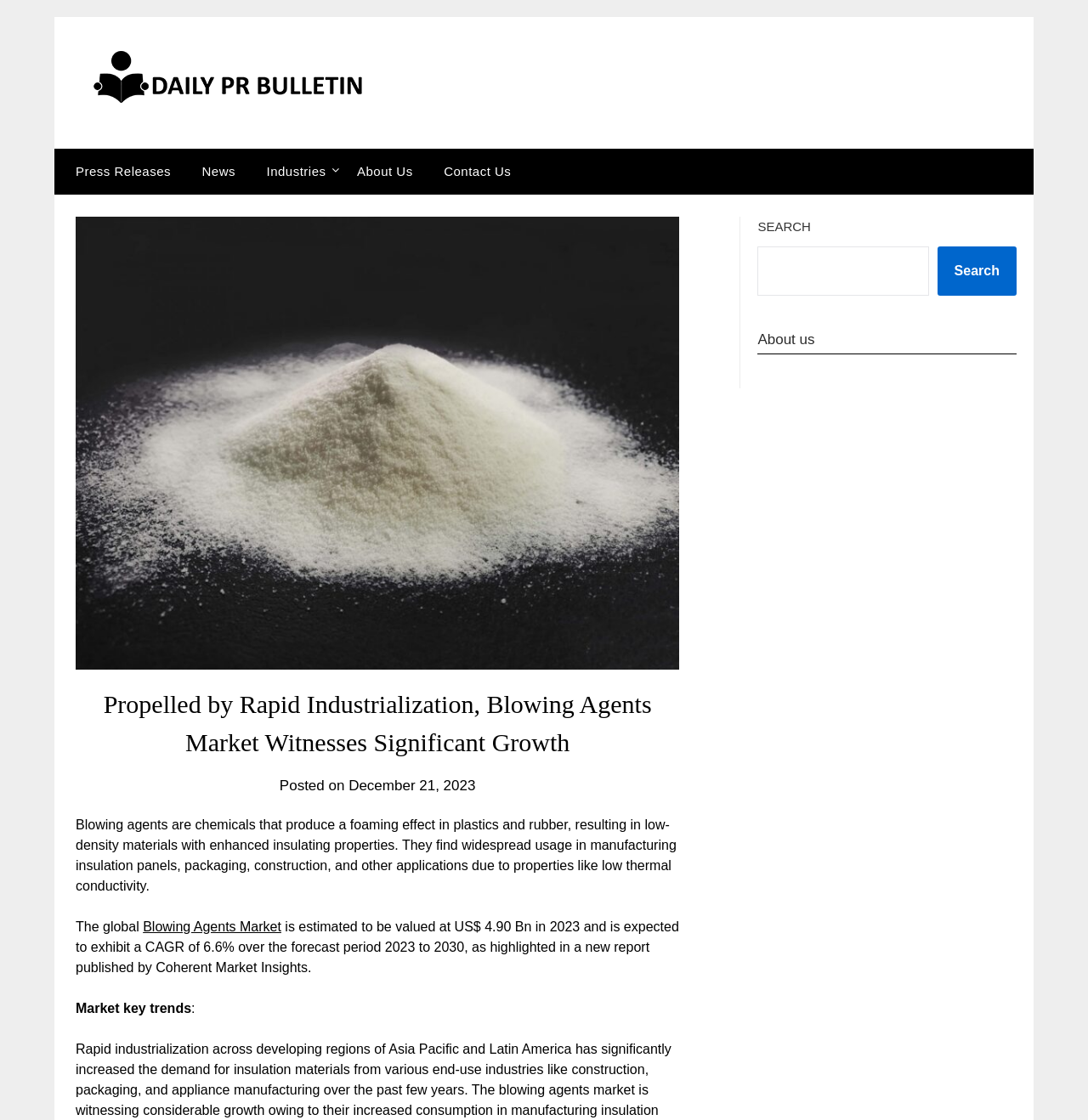Using a single word or phrase, answer the following question: 
What is the estimated value of the Blowing Agents Market in 2023?

US$ 4.90 Bn